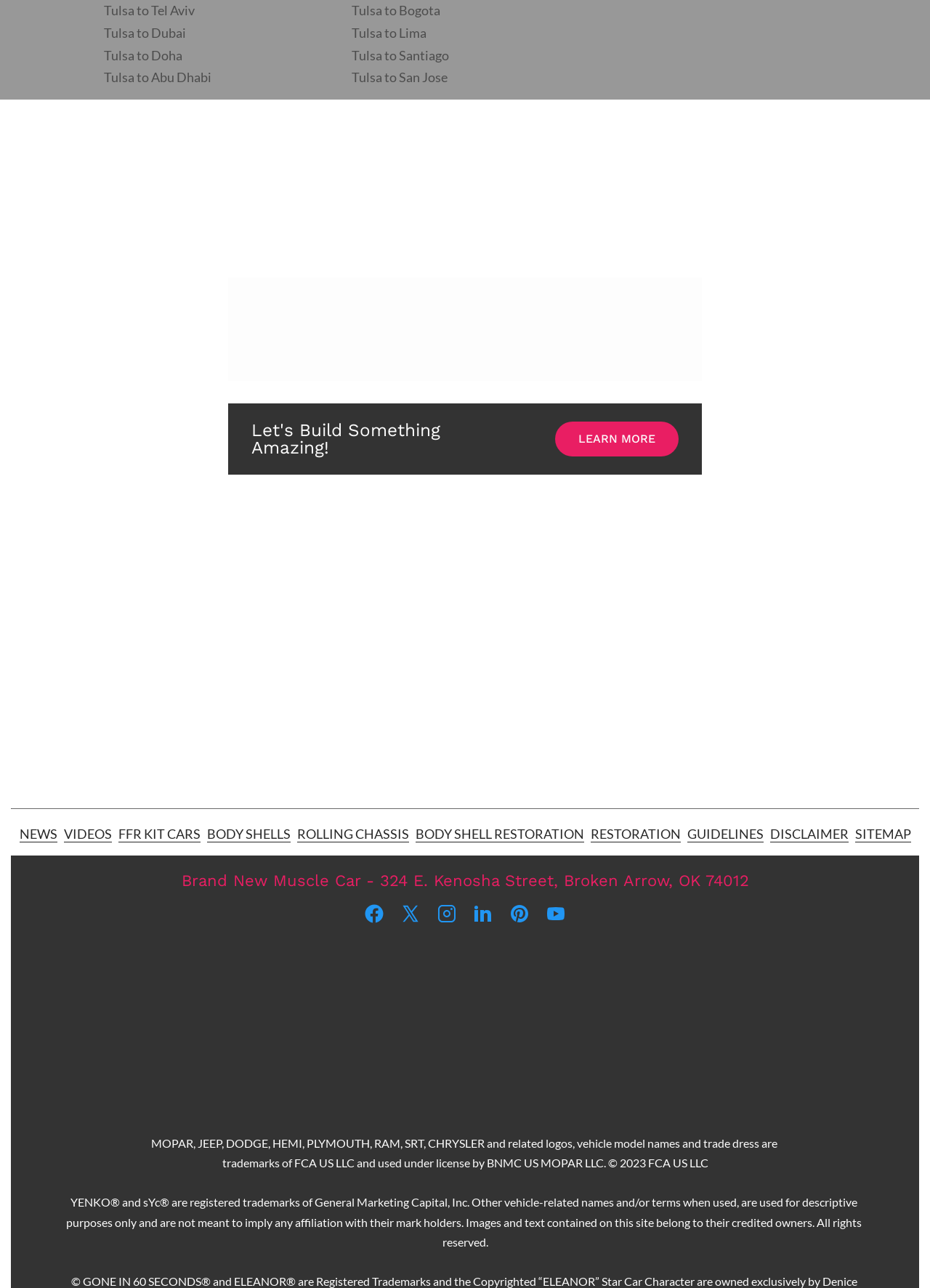Find the bounding box coordinates of the area to click in order to follow the instruction: "Watch VIDEOS".

[0.068, 0.641, 0.12, 0.654]